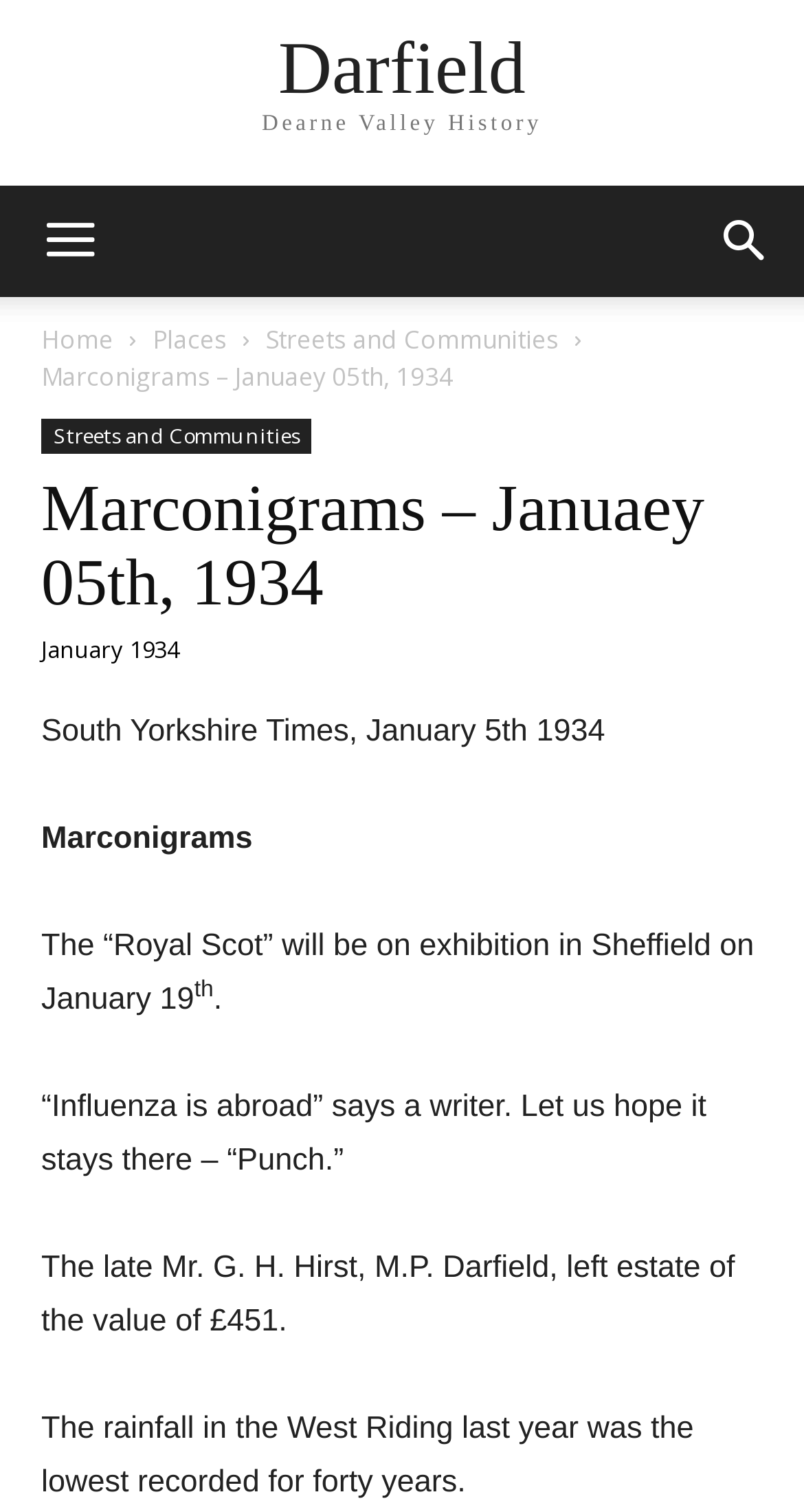Create a detailed narrative of the webpage’s visual and textual elements.

The webpage appears to be a historical archive or news article page, specifically focused on events and news from Darfield in January 1934. 

At the top left, there is a link to "Darfield Dearne Valley History". On the top right, there are two icons, represented by '\ue83e' and '\ue80a', which are likely navigation or social media links. Below these icons, there are four links in a row, labeled "Home", "Places", "Streets and Communities", and another "Streets and Communities" link.

The main content of the page is a news article or archive, titled "Marconigrams – Januaey 05th, 1934", which spans across the top half of the page. Below the title, there is a heading with the same title, followed by a series of paragraphs and short news snippets. 

The first snippet mentions the "Royal Scot" exhibition in Sheffield on January 19. The next snippet is a quote from "Punch" magazine, followed by a news brief about the late Mr. G. H. Hirst, M.P. Darfield, and his estate. The final snippet reports on the low rainfall in the West Riding last year.